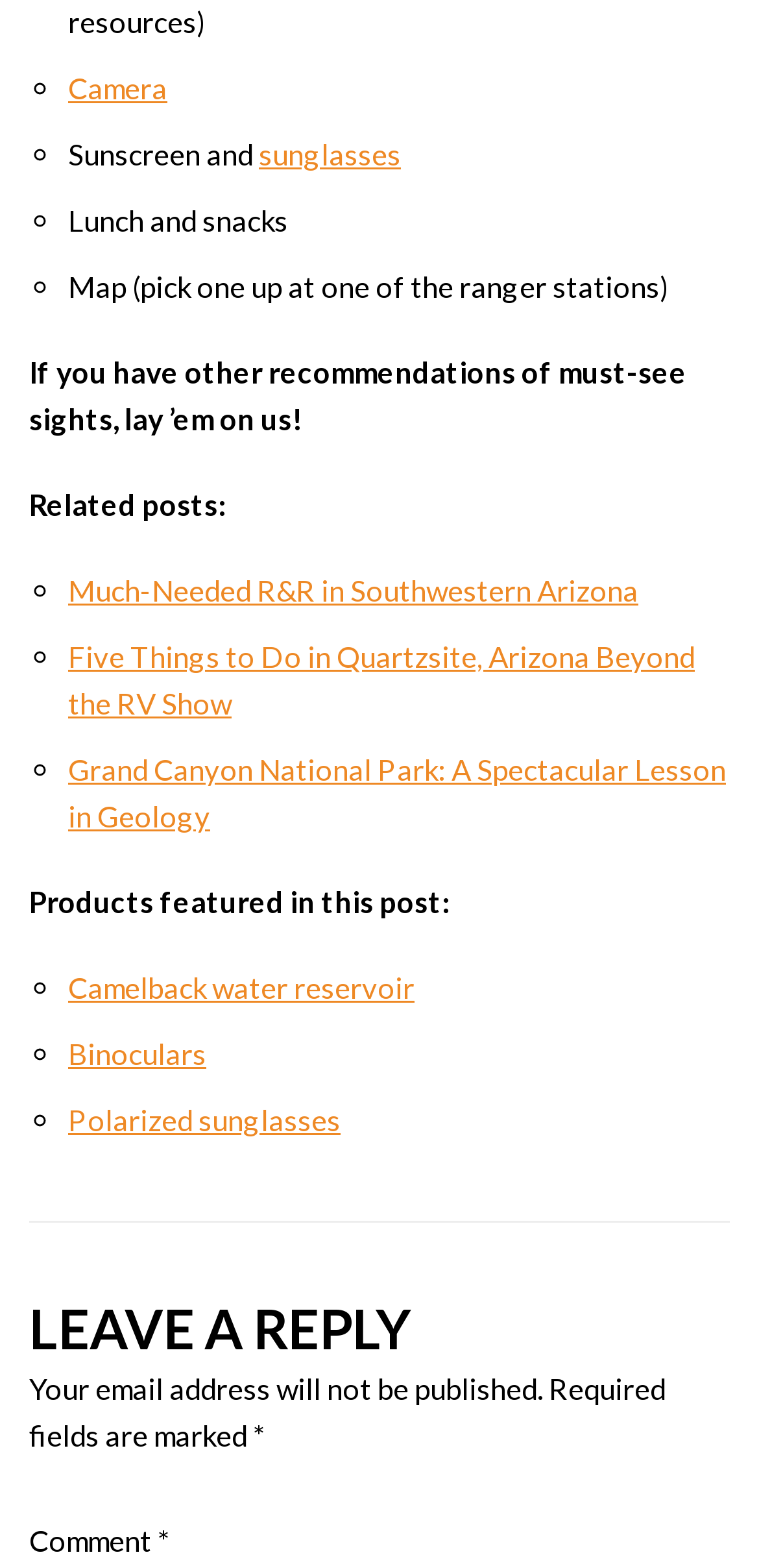Give the bounding box coordinates for the element described as: "Camelback water reservoir".

[0.09, 0.618, 0.546, 0.641]